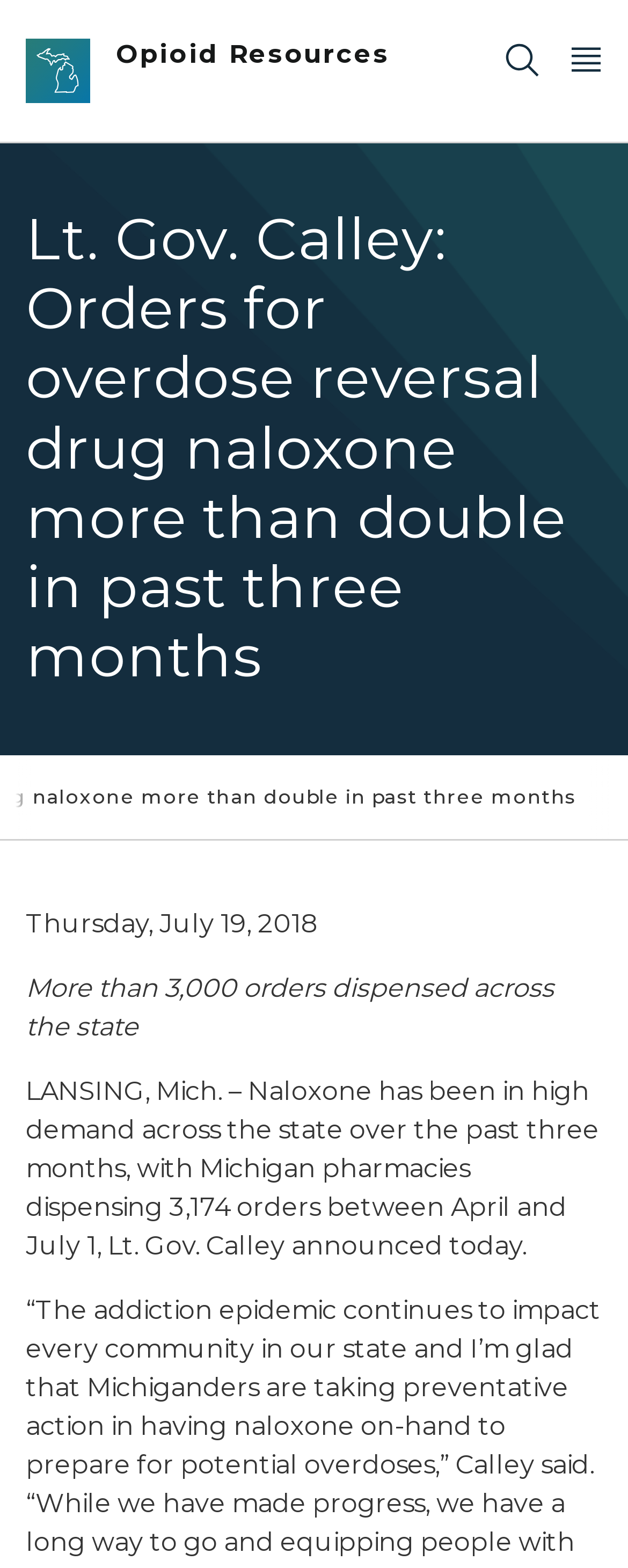How many orders of naloxone were dispensed?
Answer with a single word or phrase by referring to the visual content.

3,174